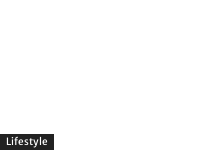What is the purpose of the lifestyle content? Observe the screenshot and provide a one-word or short phrase answer.

To enhance understanding or enjoyment